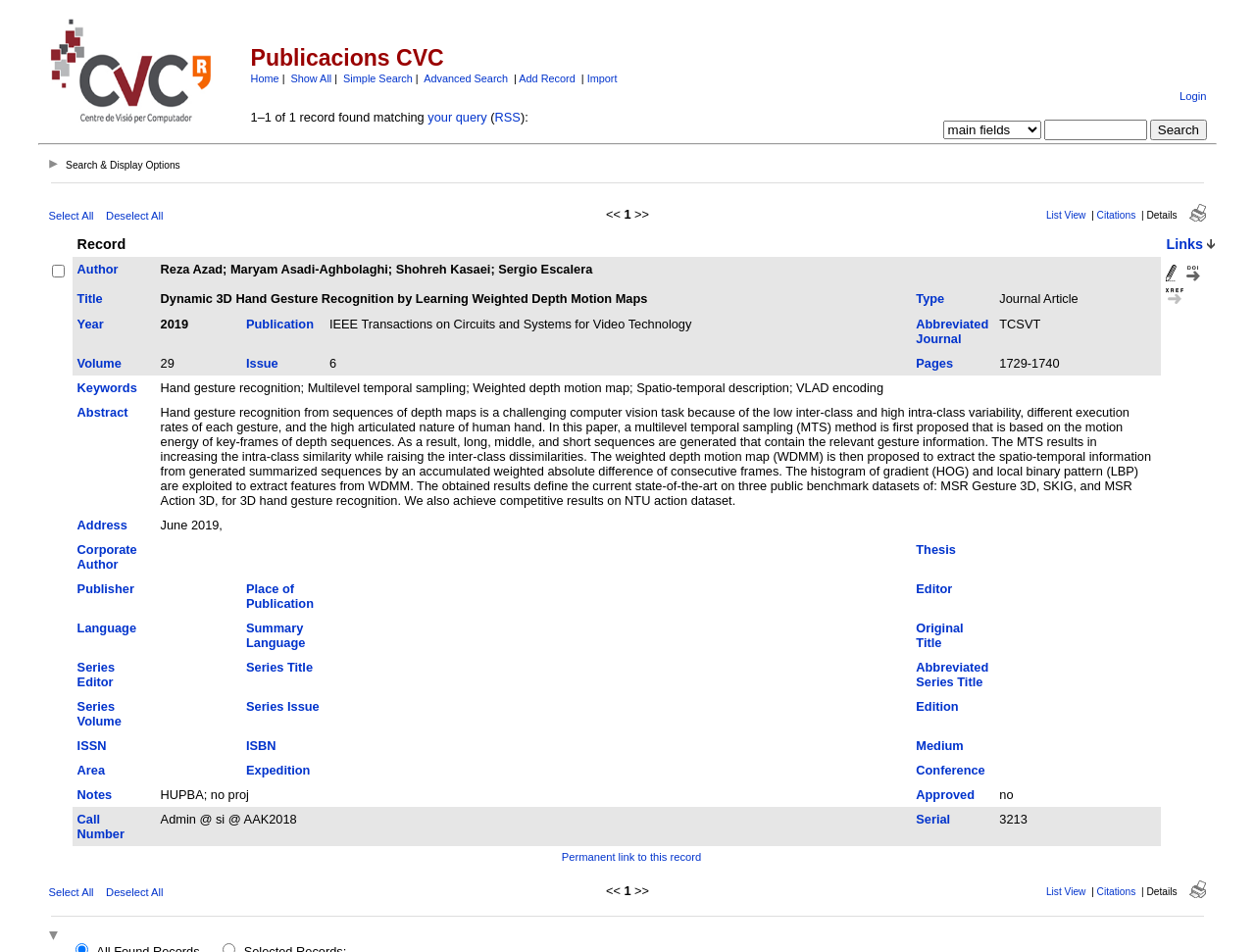Please provide the bounding box coordinate of the region that matches the element description: Place of Publication. Coordinates should be in the format (top-left x, top-left y, bottom-right x, bottom-right y) and all values should be between 0 and 1.

[0.196, 0.611, 0.25, 0.641]